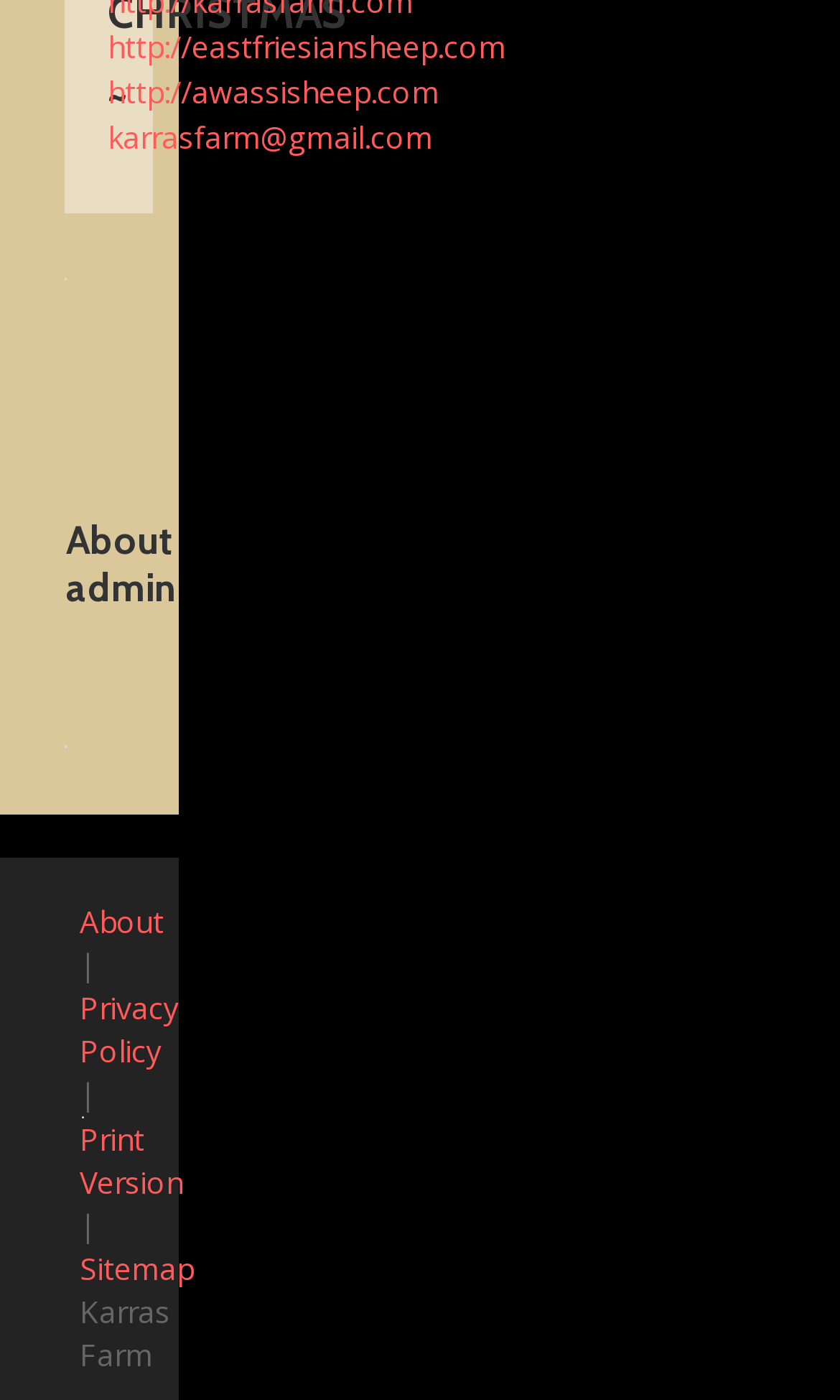What is the purpose of the 'druckversion' image?
Provide an in-depth answer to the question, covering all aspects.

I found the purpose of the 'druckversion' image by looking at its parent link element with the text 'druckversion Print Version', which suggests that the image is related to printing a version of the webpage.